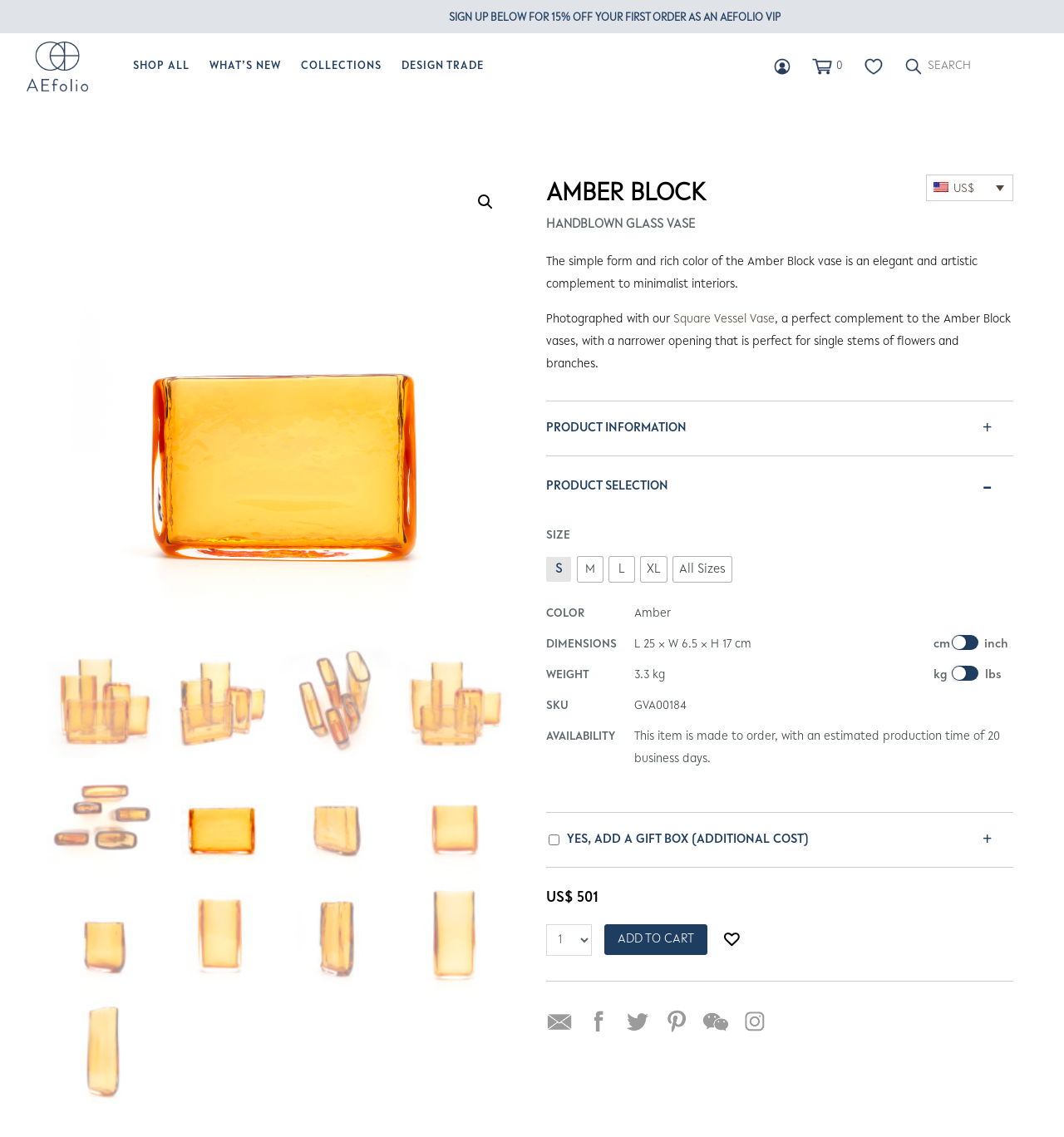Please identify the bounding box coordinates of the region to click in order to complete the given instruction: "Log in to your account". The coordinates should be four float numbers between 0 and 1, i.e., [left, top, right, bottom].

[0.716, 0.044, 0.754, 0.073]